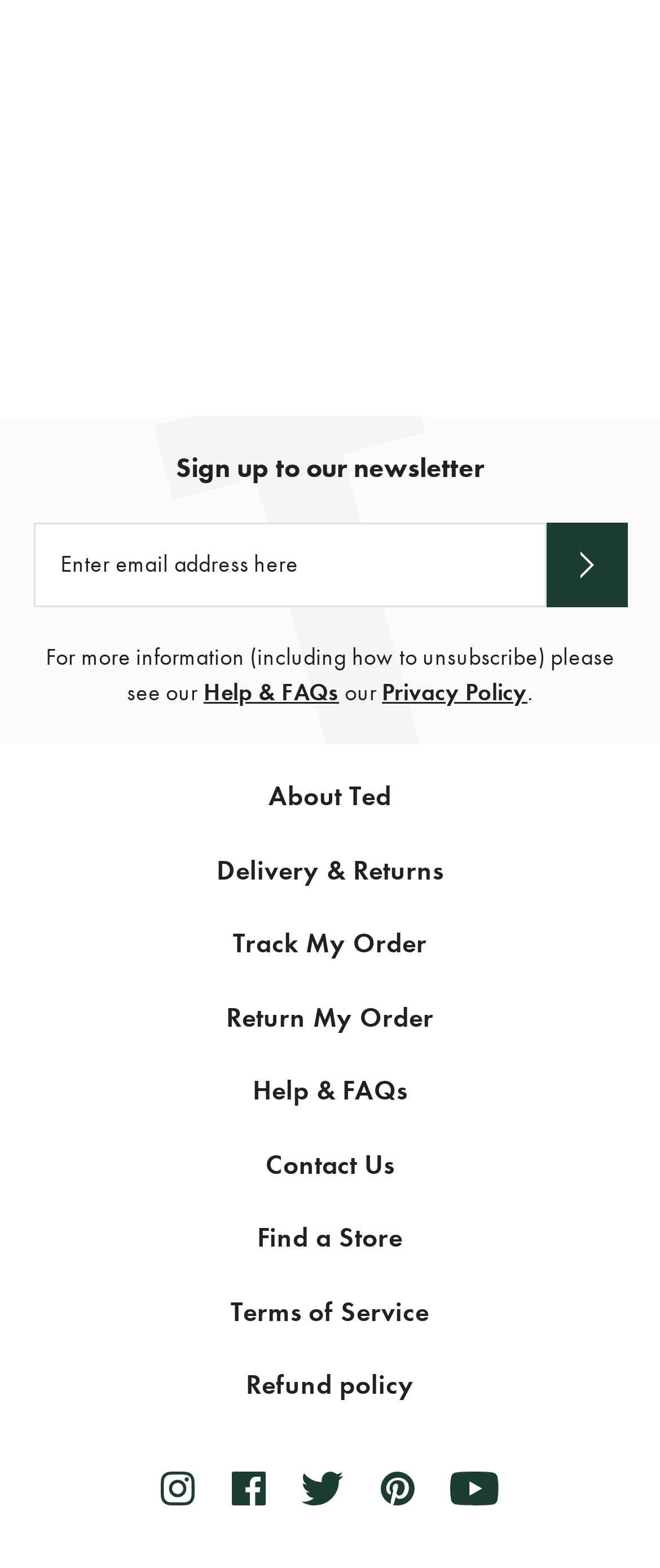What is the purpose of the textbox?
Based on the screenshot, provide a one-word or short-phrase response.

Enter email address